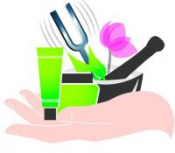What do the green and black containers represent?
Please use the image to provide a one-word or short phrase answer.

Herbal products or remedies